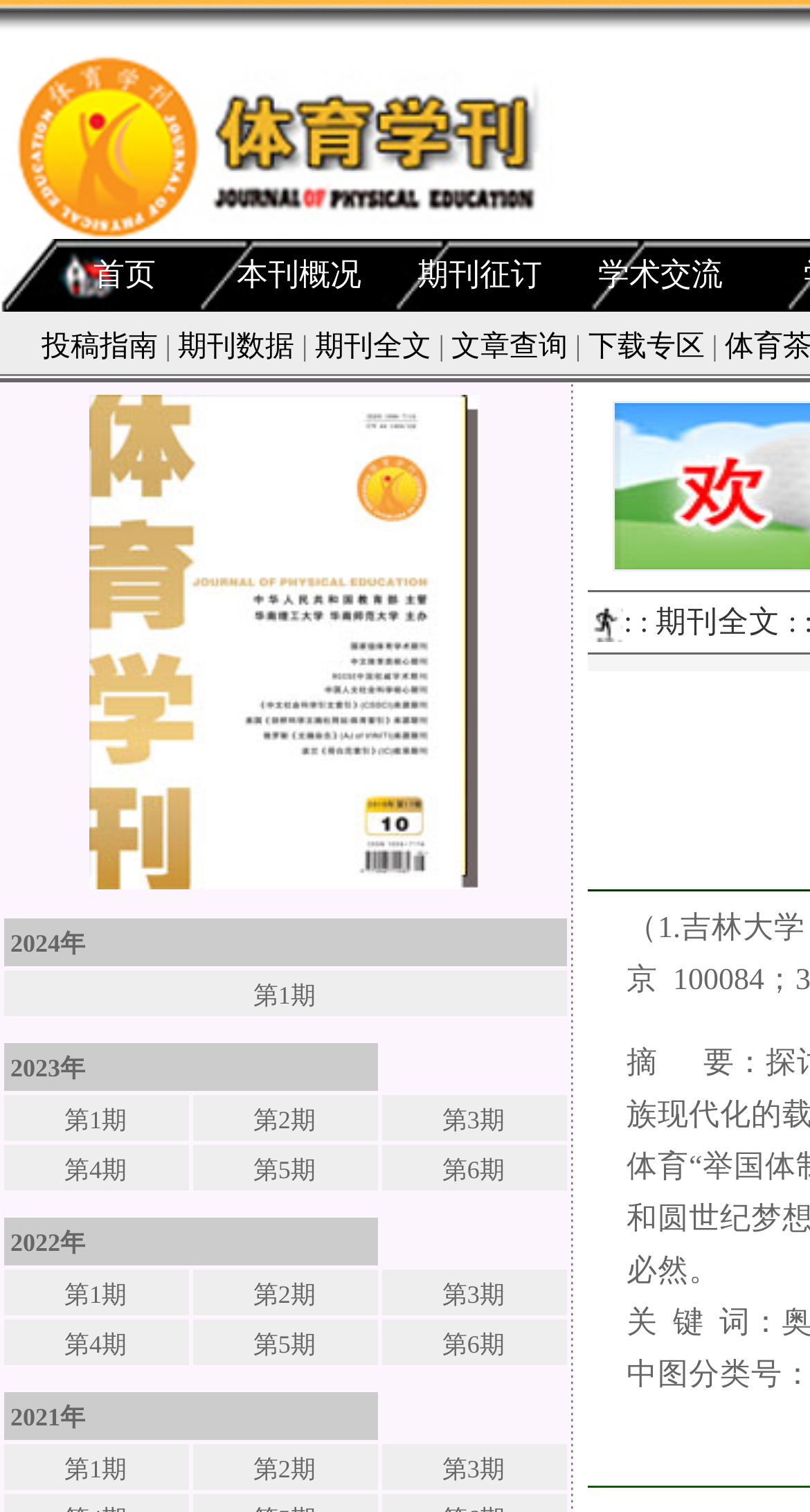Identify the bounding box coordinates of the area that should be clicked in order to complete the given instruction: "go to homepage". The bounding box coordinates should be four float numbers between 0 and 1, i.e., [left, top, right, bottom].

[0.115, 0.173, 0.192, 0.192]